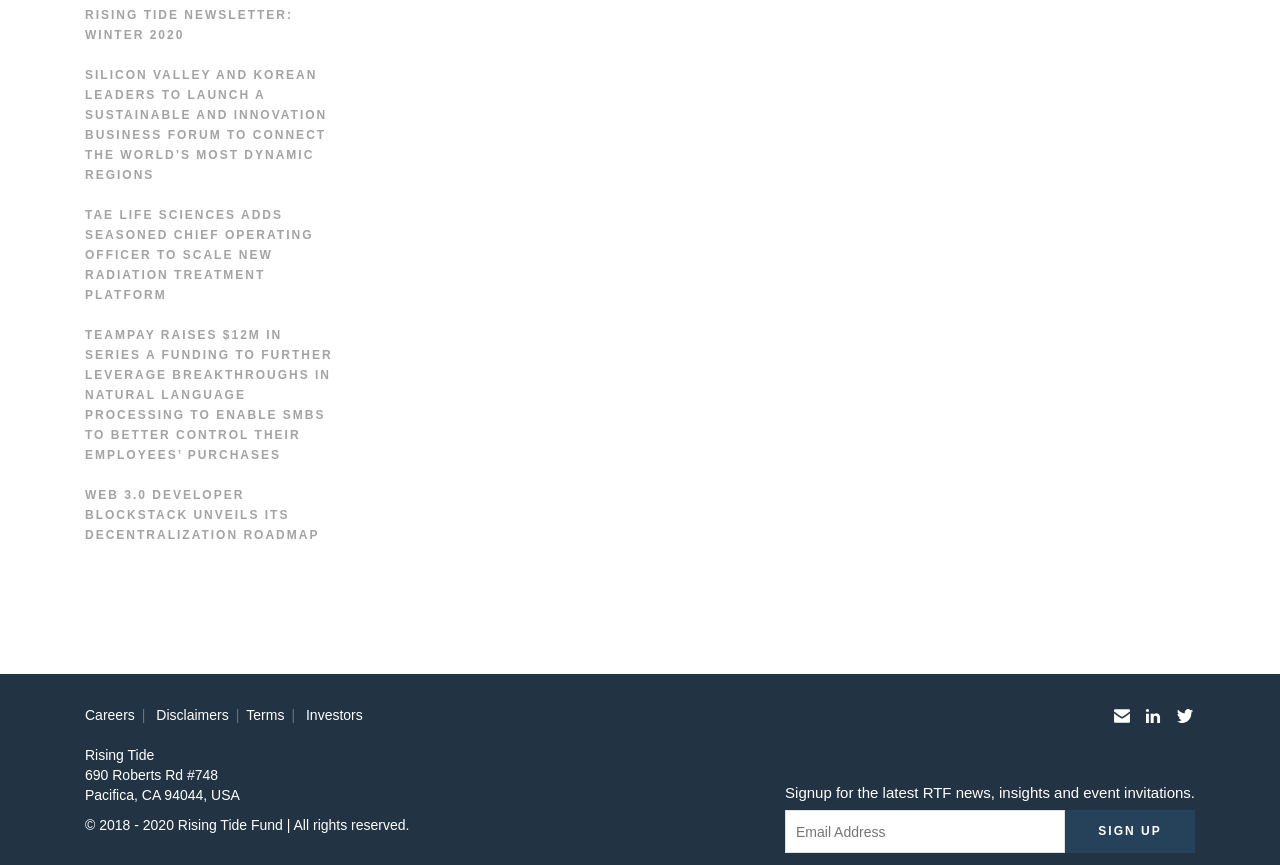Determine the bounding box coordinates of the clickable region to execute the instruction: "Click on the Careers link". The coordinates should be four float numbers between 0 and 1, denoted as [left, top, right, bottom].

[0.066, 0.817, 0.105, 0.836]